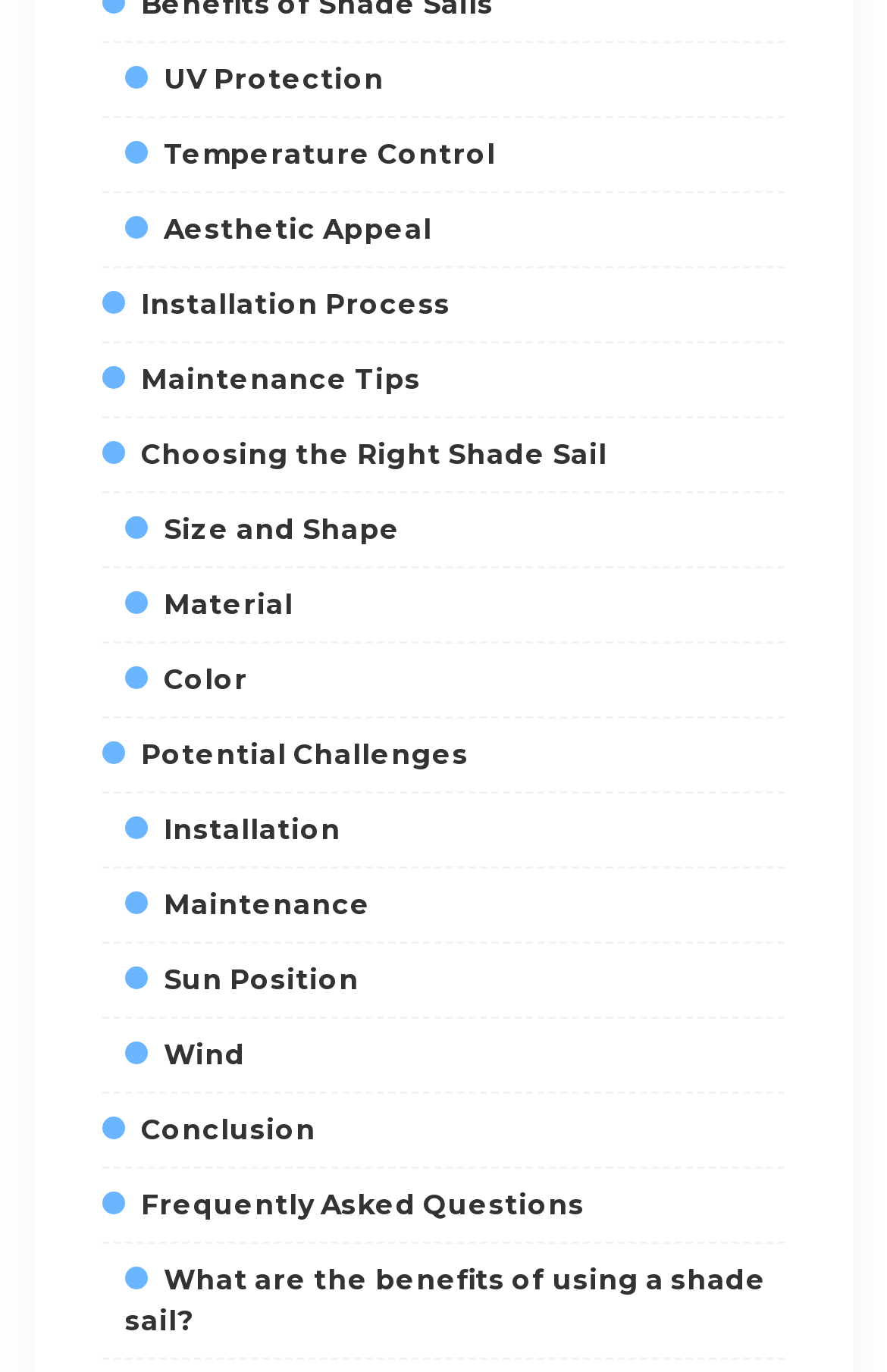Please determine the bounding box coordinates of the clickable area required to carry out the following instruction: "Get tips on maintaining shade sails". The coordinates must be four float numbers between 0 and 1, represented as [left, top, right, bottom].

[0.115, 0.263, 0.474, 0.288]